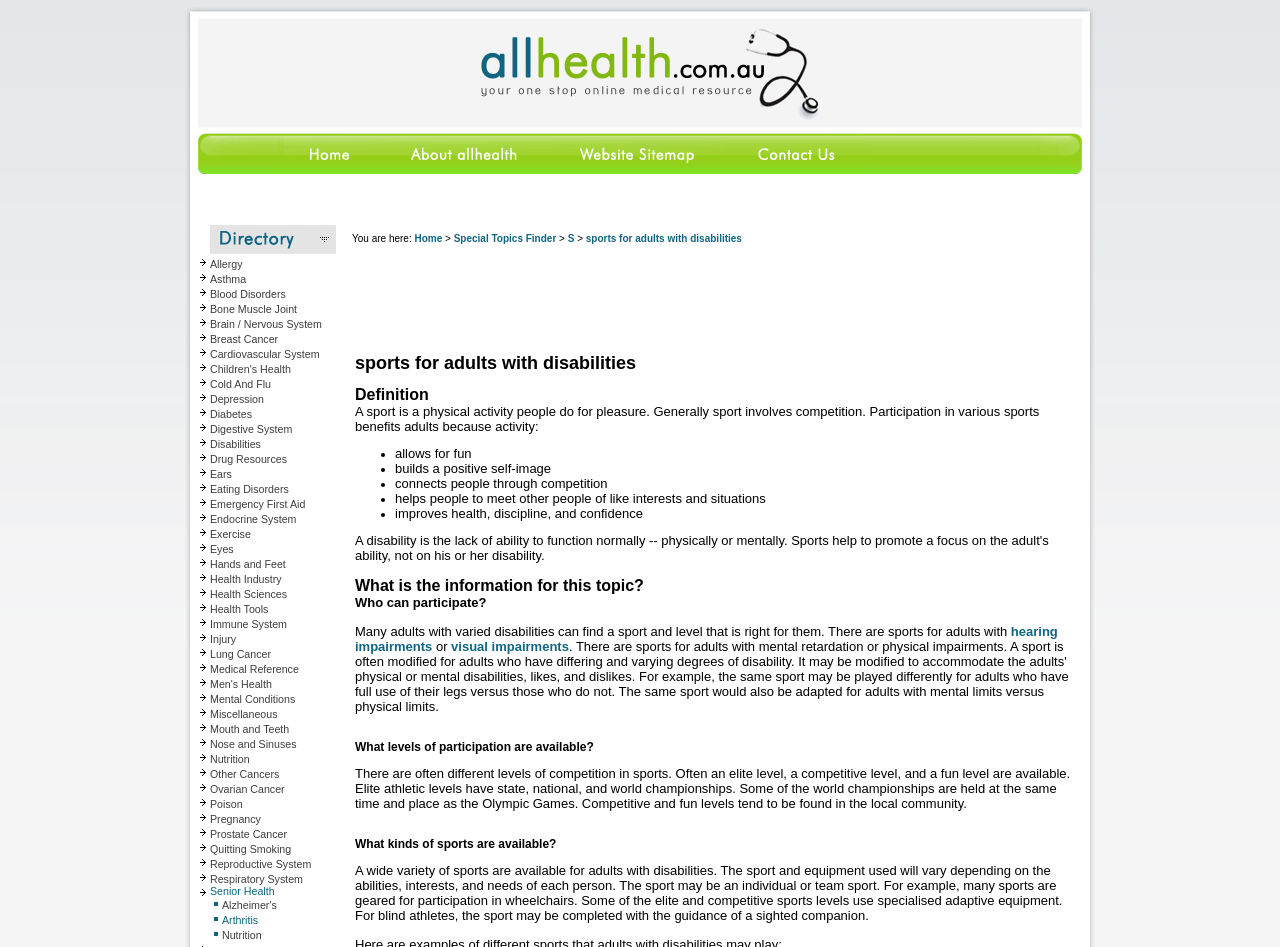Using the webpage screenshot, find the UI element described by Pearltrees. Provide the bounding box coordinates in the format (top-left x, top-left y, bottom-right x, bottom-right y), ensuring all values are floating point numbers between 0 and 1.

None